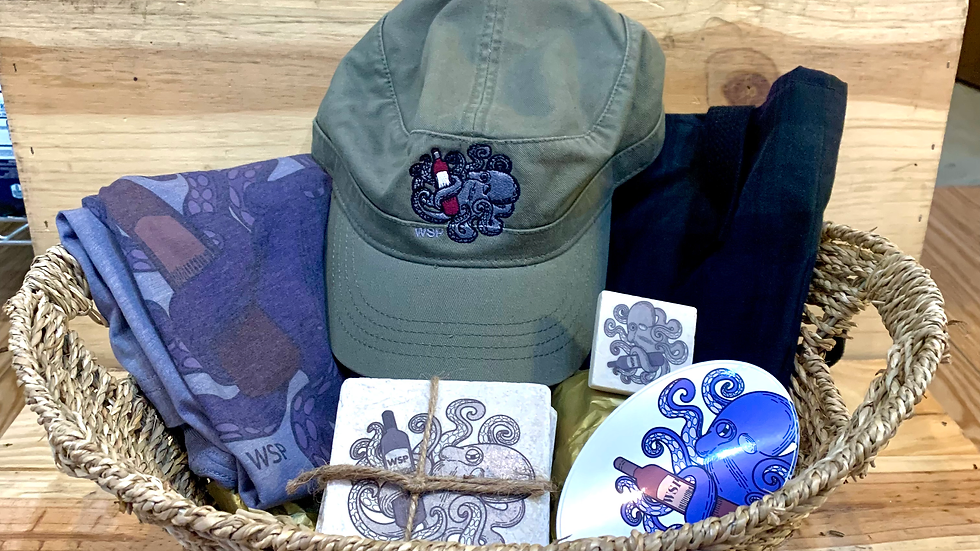Provide a thorough and detailed caption for the image.

This image showcases a beautifully arranged gift basket featuring an assortment of local merchandise. At the forefront, there's a stylish green cap adorned with an intricate octopus design, symbolizing local craftsmanship. Behind the cap, a cozy purple shirt with creative graphics peeks out, hinting at the basket's theme. 

Nestled within the woven basket, you'll also find a set of coasters, each engraved with octopus illustrations, perfect for adding a touch of coastal charm to any home. Additionally, an eye-catching sticker depicting a playful octopus rounds out the delightful selection. The arrangement is inviting and thoughtfully curated, illustrating the charm of supporting local shops and small businesses. Ideal for gifting, this basket encapsulates a unique blend of practicality and artistic expression.